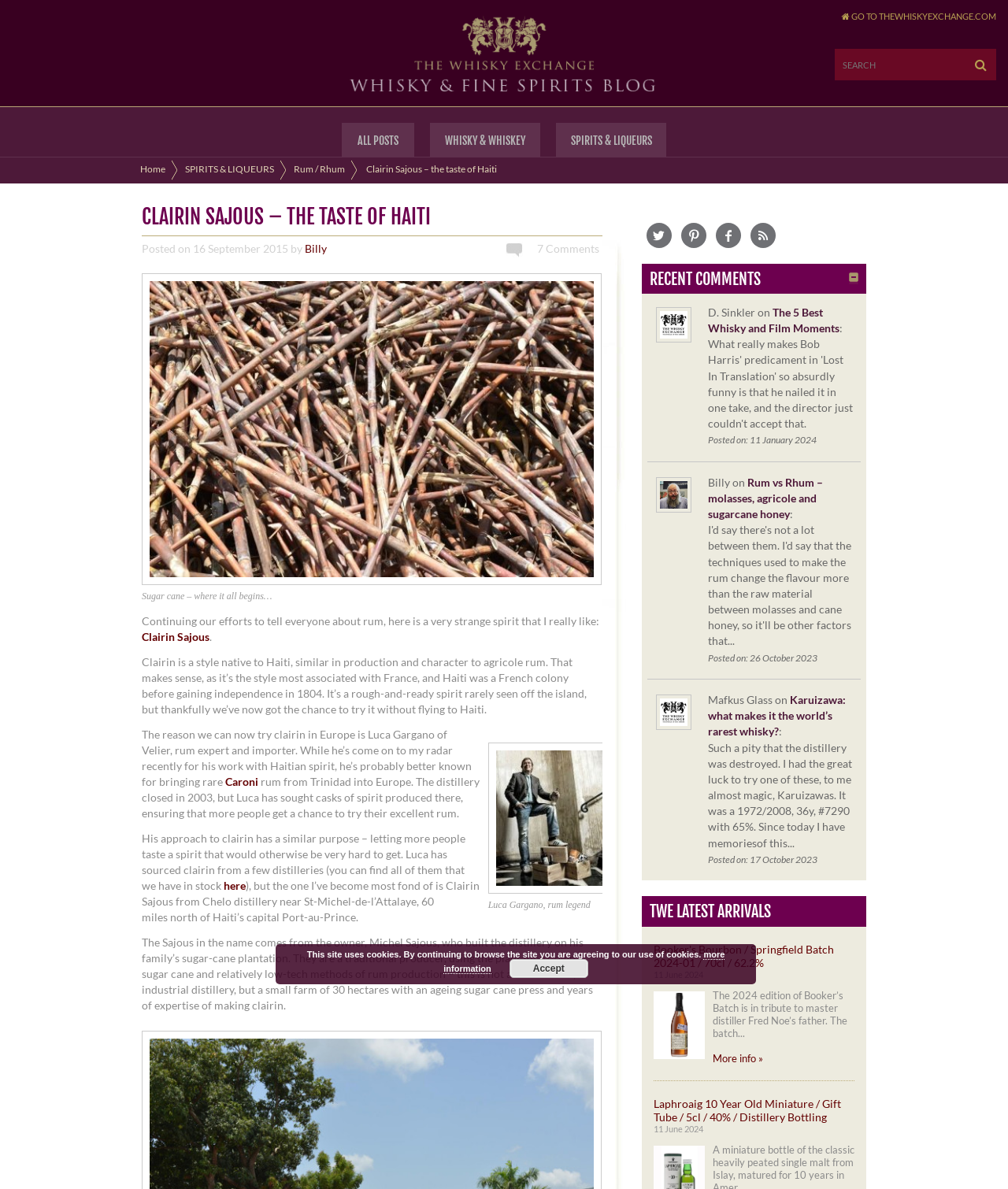Please identify the bounding box coordinates of the element's region that needs to be clicked to fulfill the following instruction: "Learn about rum". The bounding box coordinates should consist of four float numbers between 0 and 1, i.e., [left, top, right, bottom].

[0.283, 0.133, 0.354, 0.154]